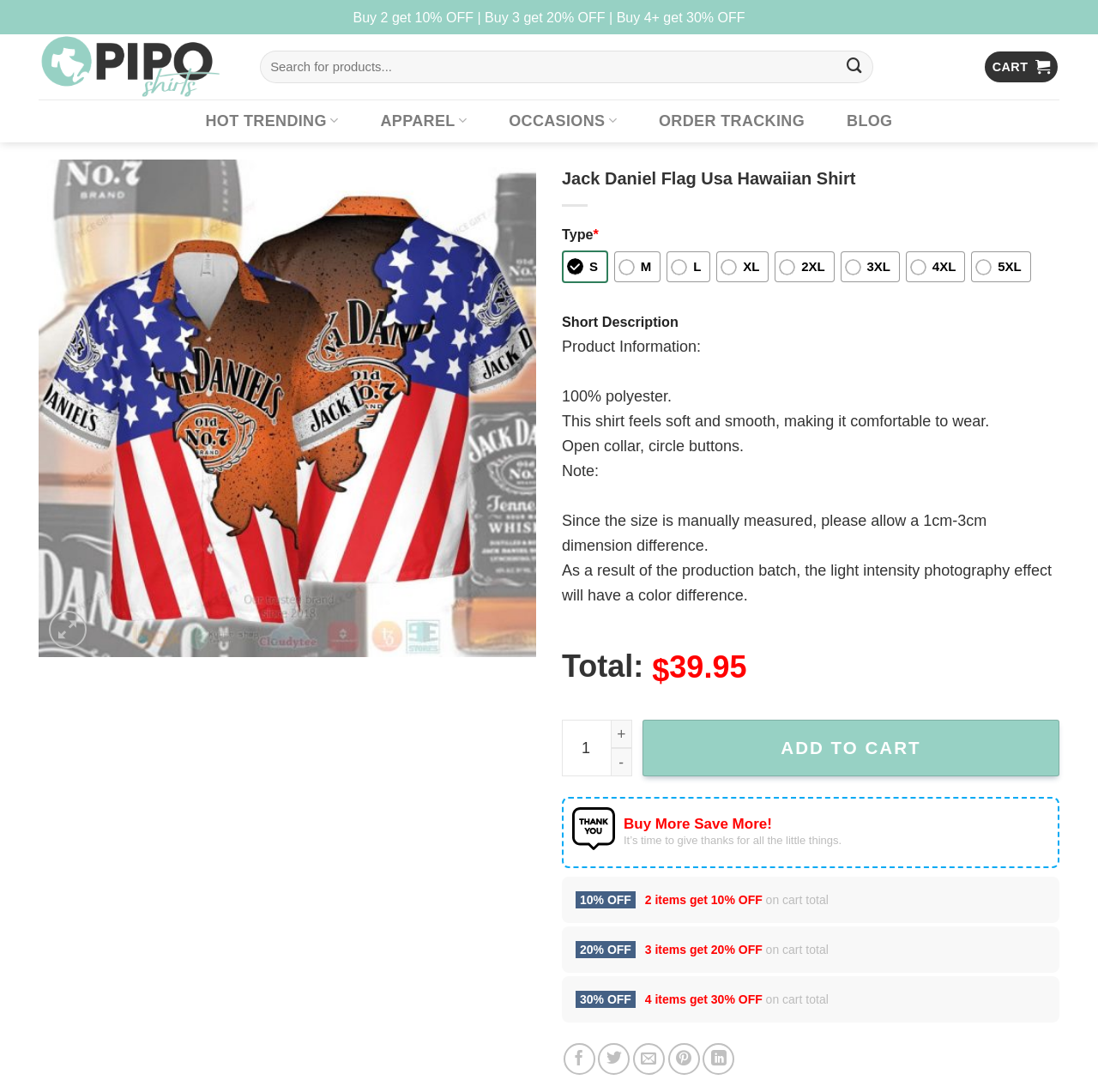What is the price of the shirt?
Based on the visual content, answer with a single word or a brief phrase.

$39.95